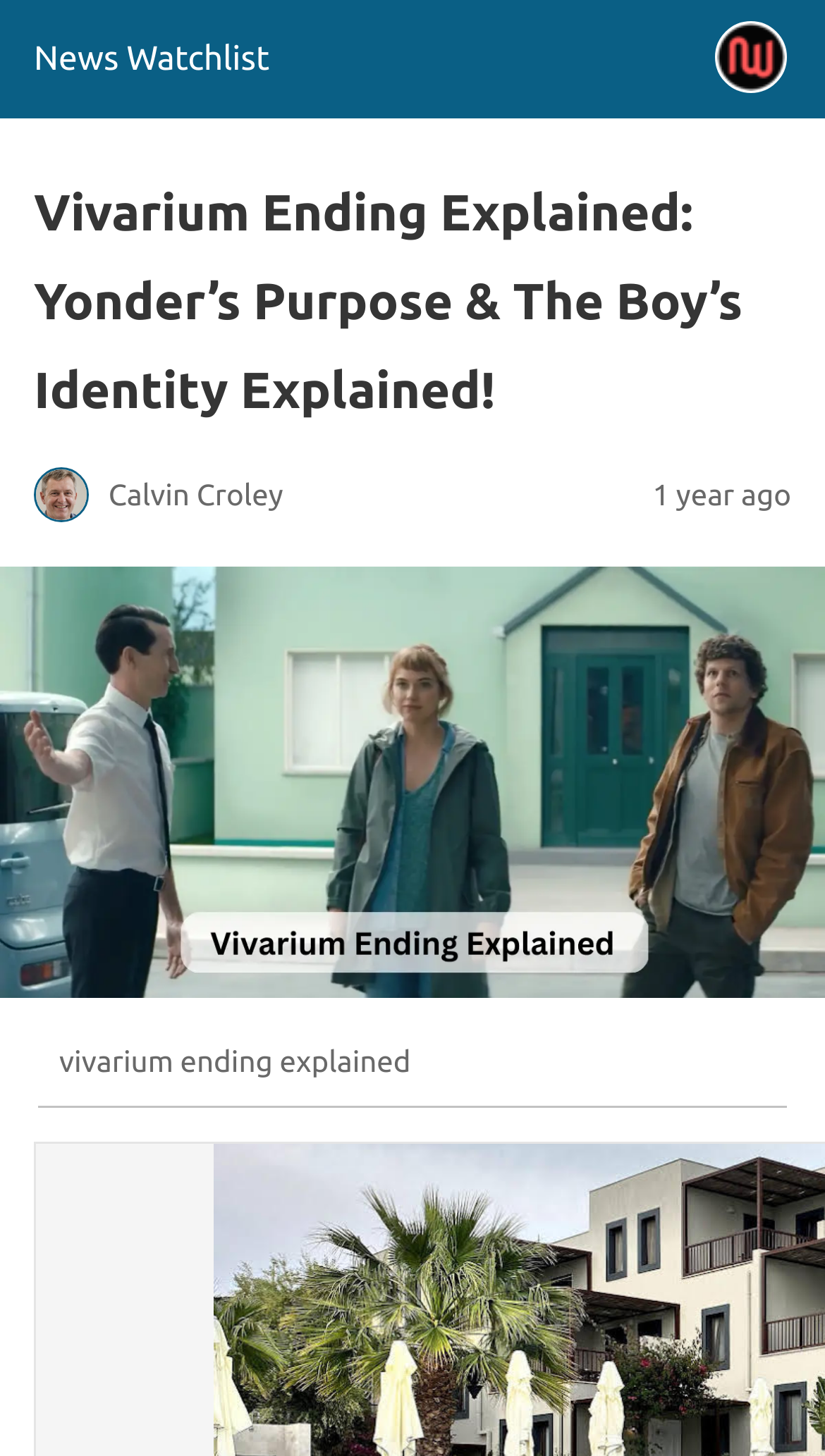What is the purpose of the image?
Examine the image and give a concise answer in one word or a short phrase.

Illustrating Vivarium ending